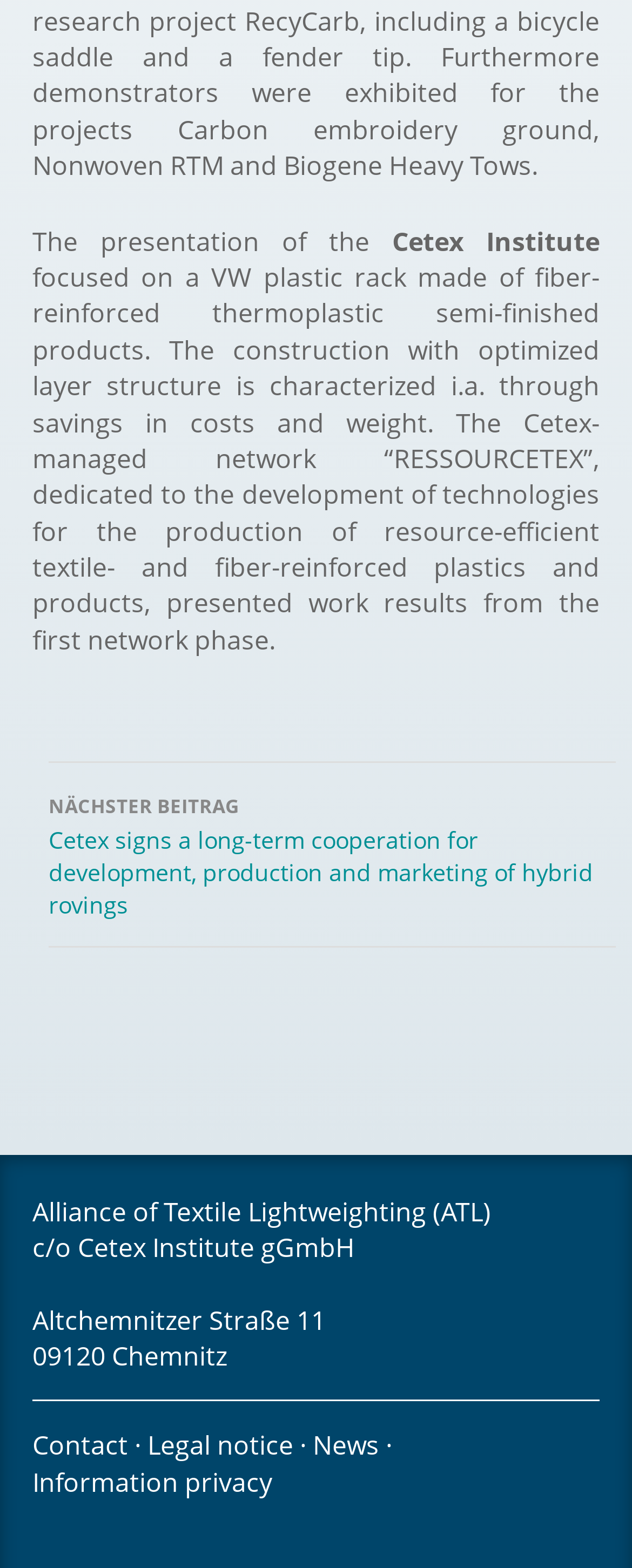What is the address of the institute?
Use the image to give a comprehensive and detailed response to the question.

The address of the institute can be found in the static text elements 'Altchemnitzer Straße 11' and '09120 Chemnitz' at the bottom of the webpage.